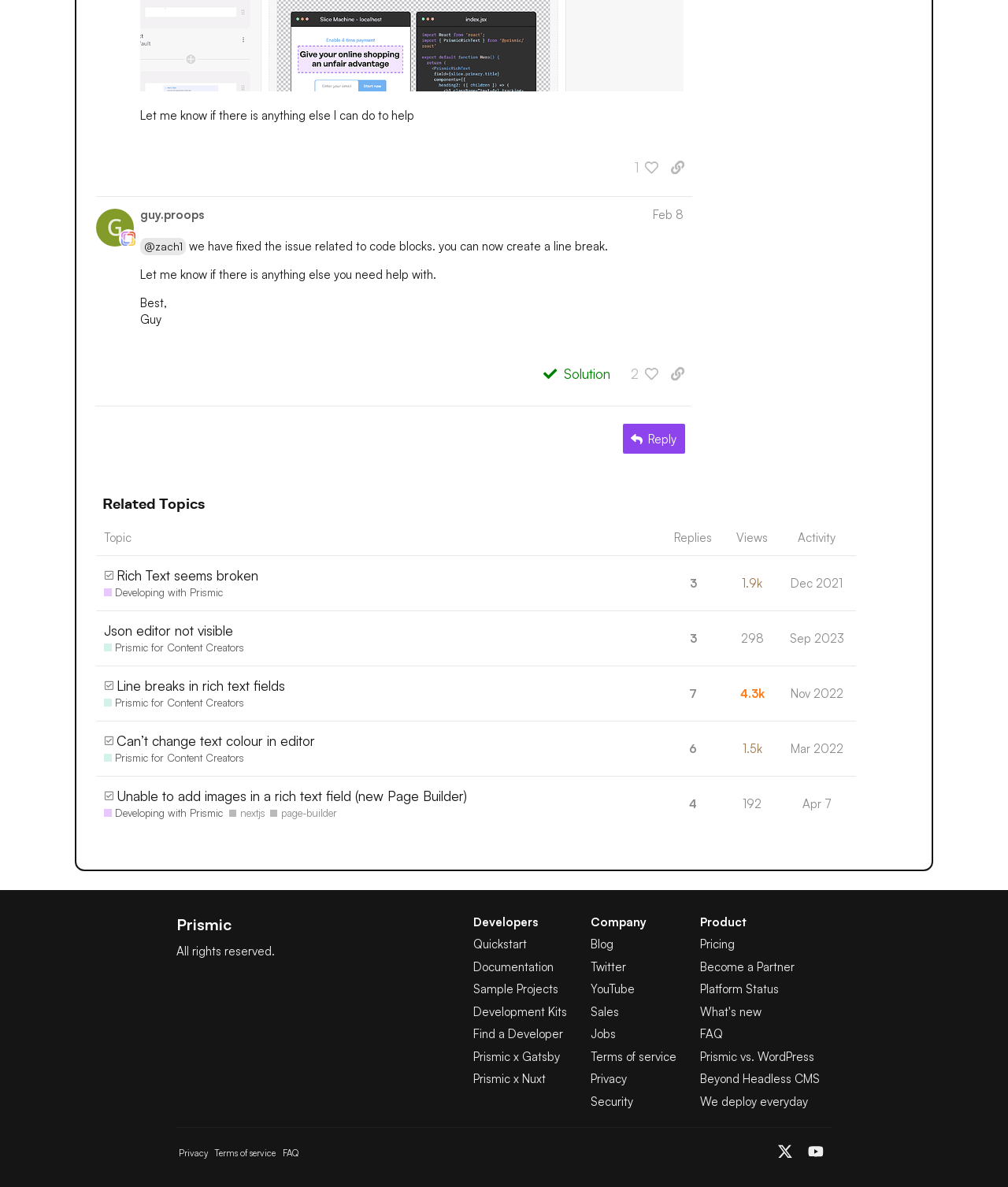Locate the bounding box of the UI element described by: "How it works" in the given webpage screenshot.

None